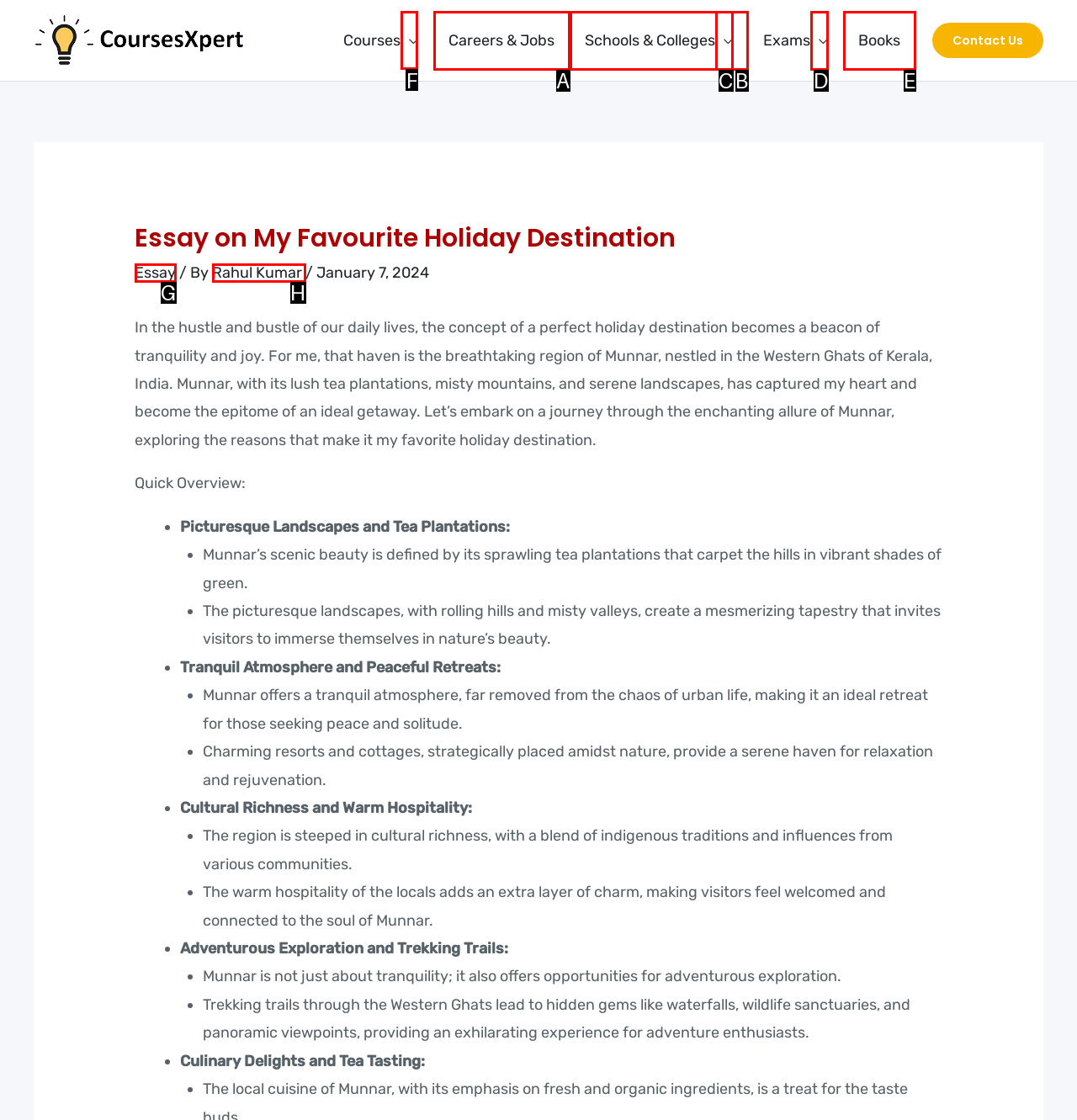Identify the correct lettered option to click in order to perform this task: Toggle the Courses menu. Respond with the letter.

F